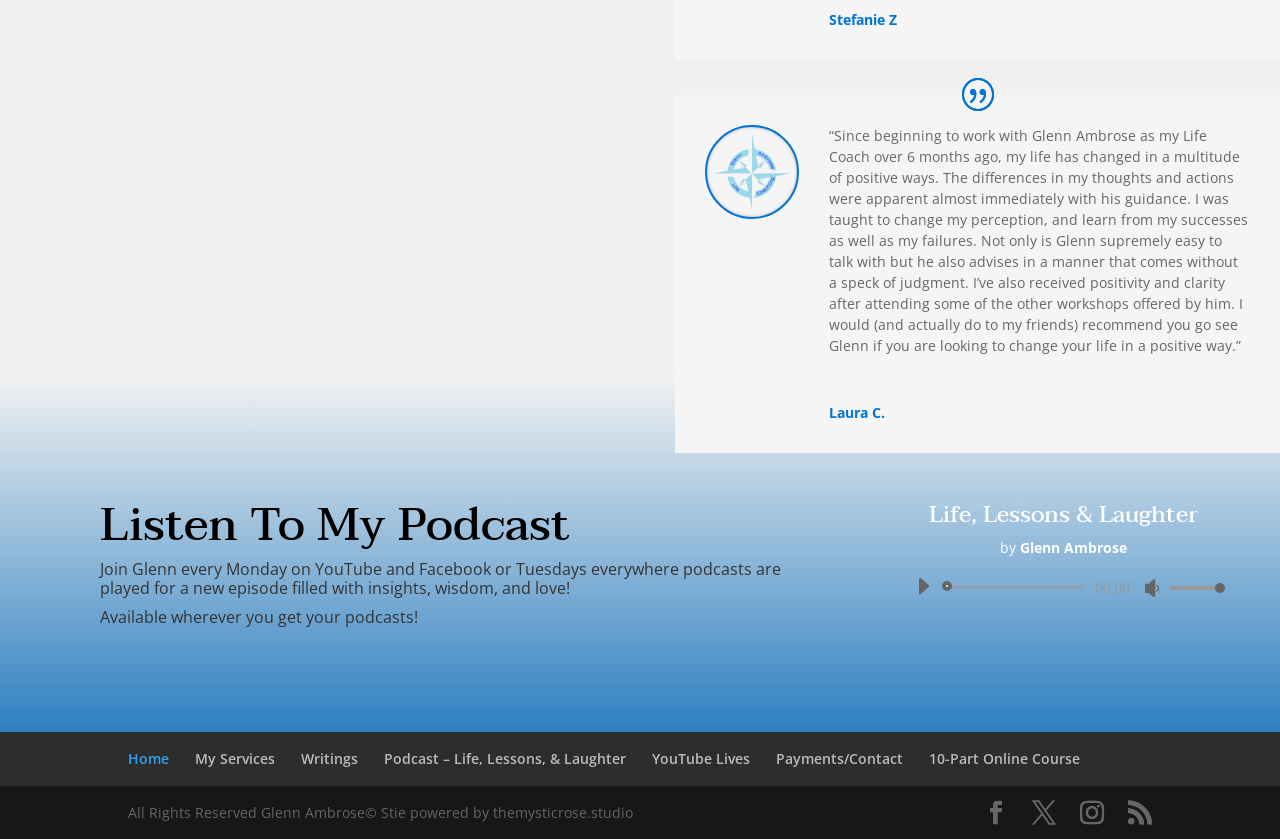Locate the bounding box coordinates for the element described below: "My Services". The coordinates must be four float values between 0 and 1, formatted as [left, top, right, bottom].

[0.152, 0.892, 0.215, 0.915]